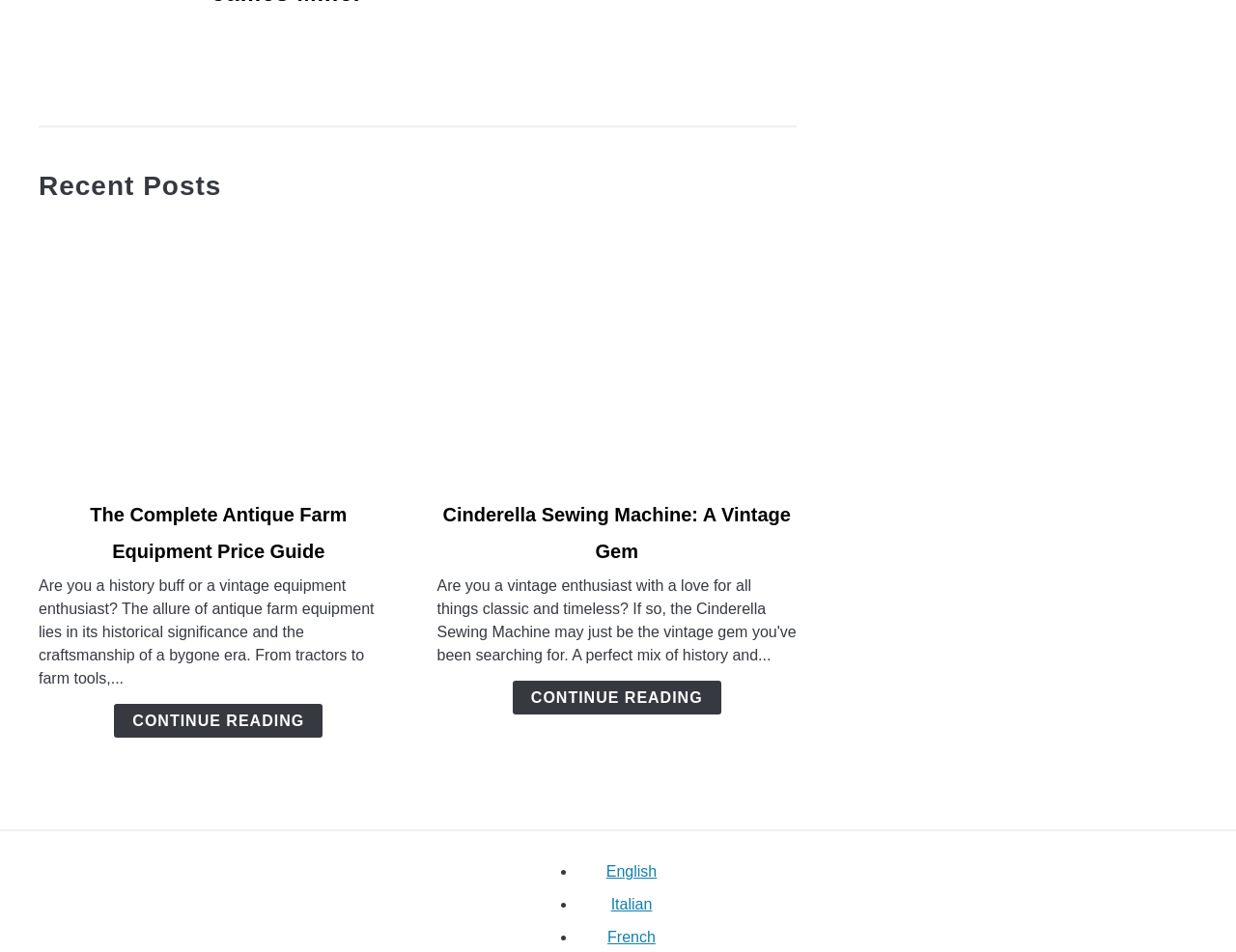What is the topic of the webpage?
Please respond to the question with as much detail as possible.

The webpage appears to be discussing antique sewing machines, as evident from the static text elements that mention 'antique sewing machines', 'collector's dream', and 'serial number'.